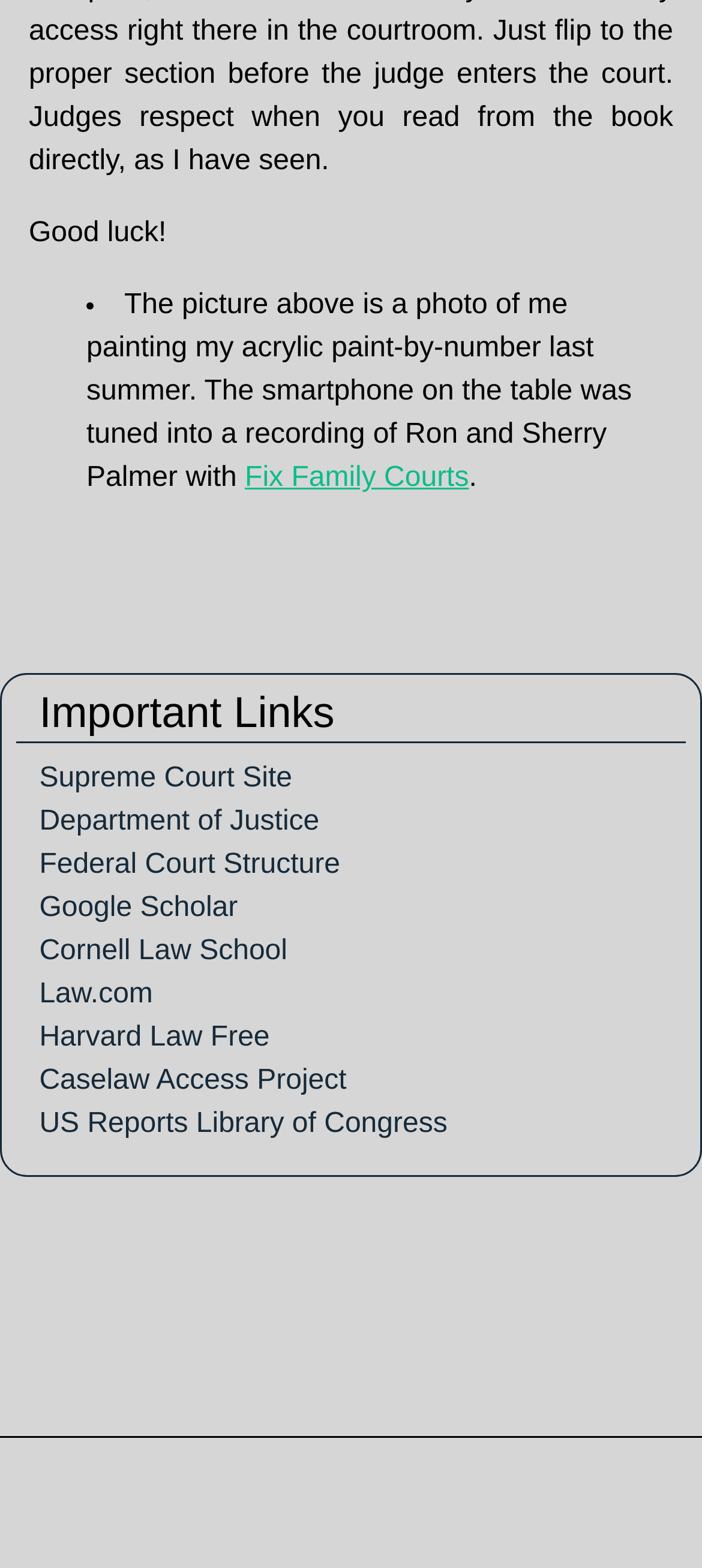Find the bounding box coordinates of the UI element according to this description: "real estate market".

None